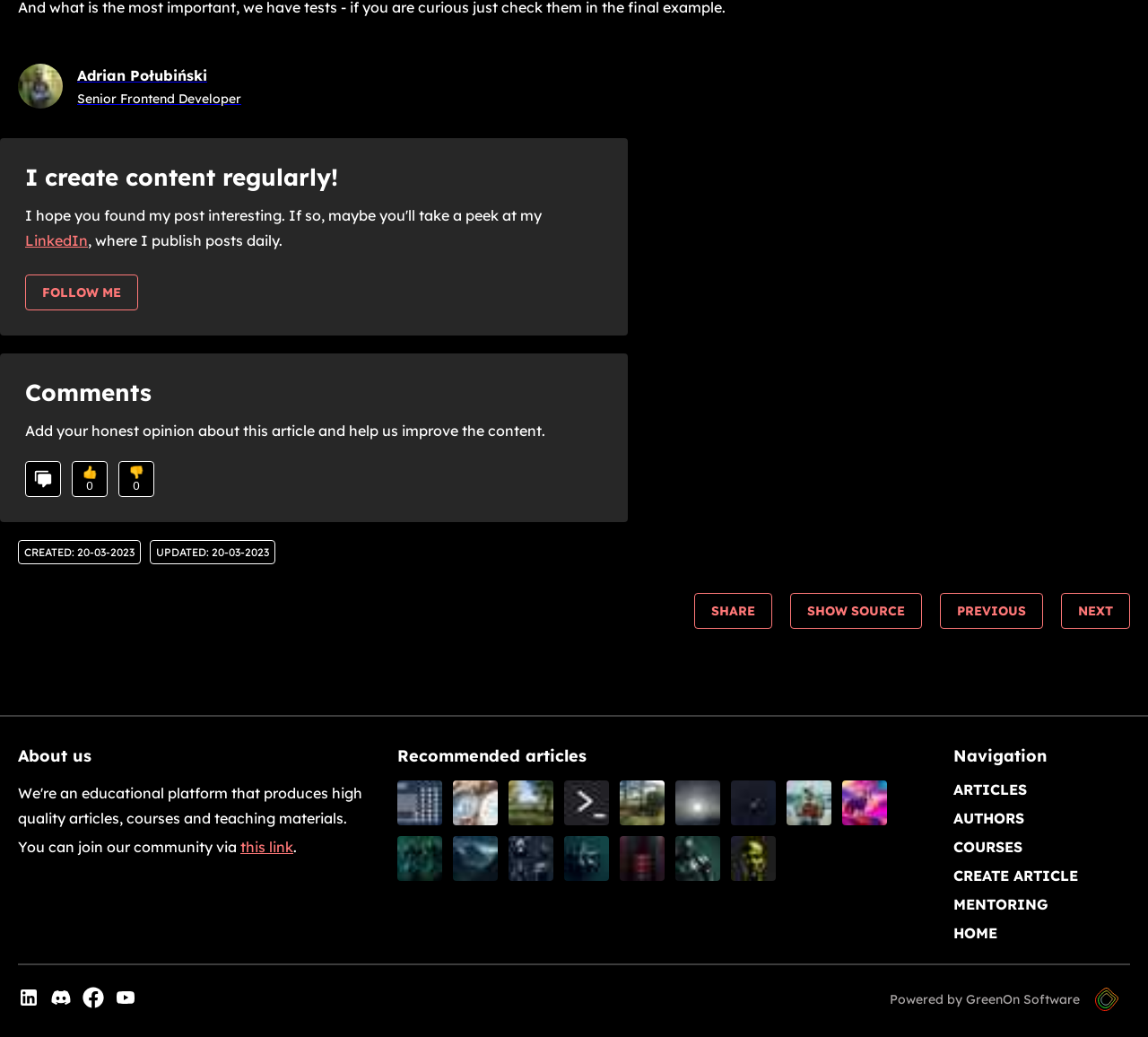Could you provide the bounding box coordinates for the portion of the screen to click to complete this instruction: "Add a comment to the article"?

[0.022, 0.445, 0.053, 0.479]